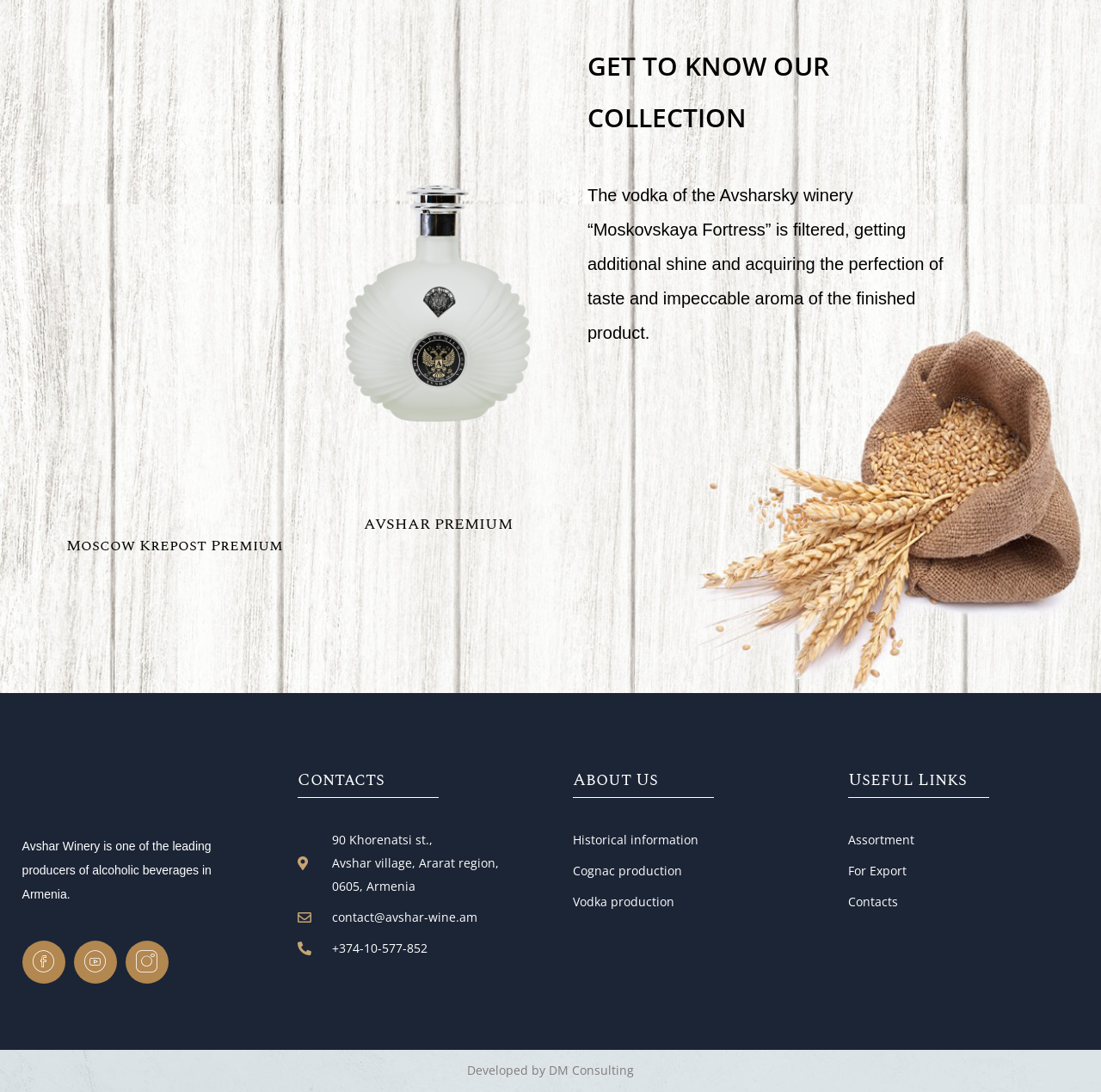What is the name of the vodka brand?
Use the screenshot to answer the question with a single word or phrase.

Moscow Krepost Premium